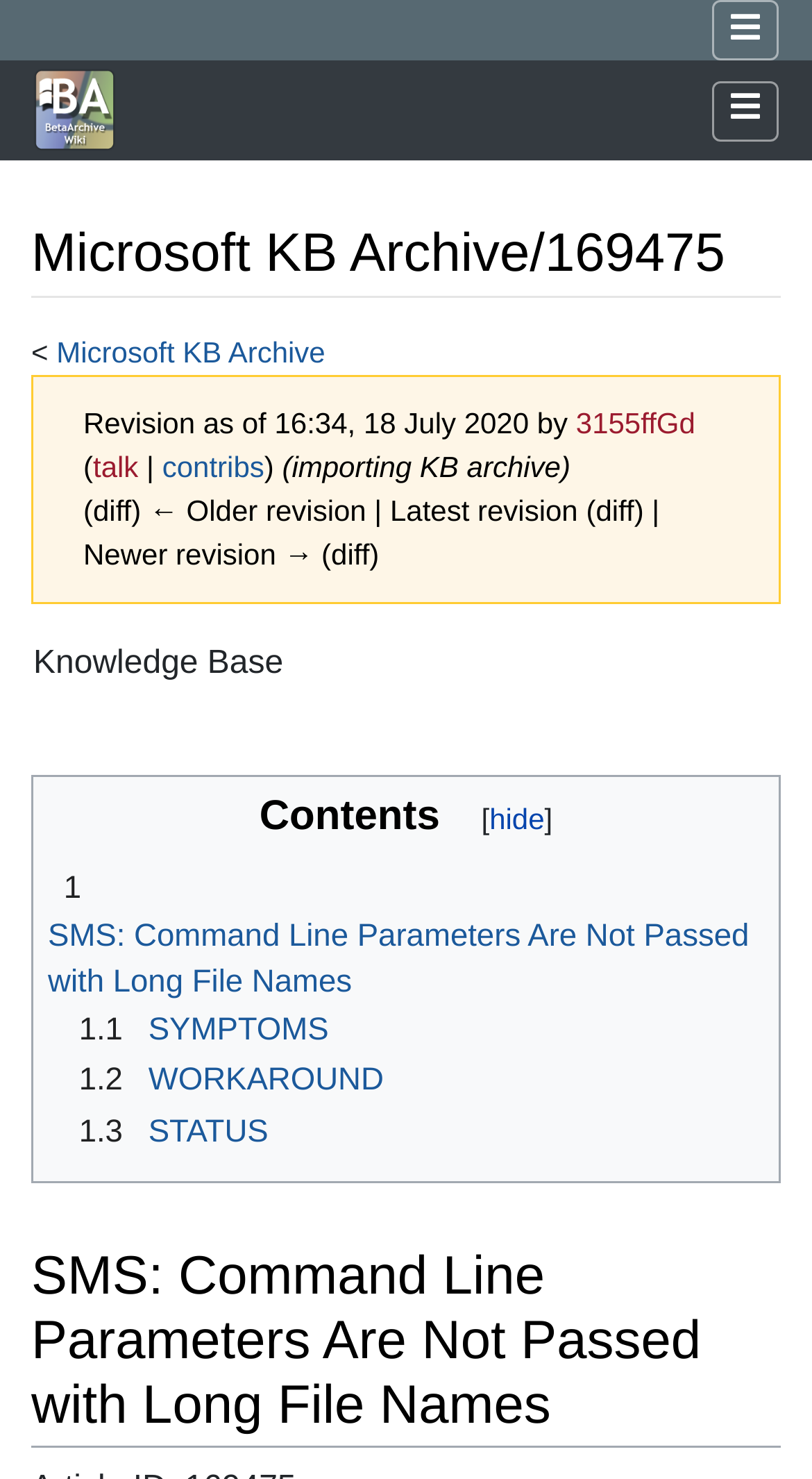Who made the last revision? Using the information from the screenshot, answer with a single word or phrase.

3155ffGd